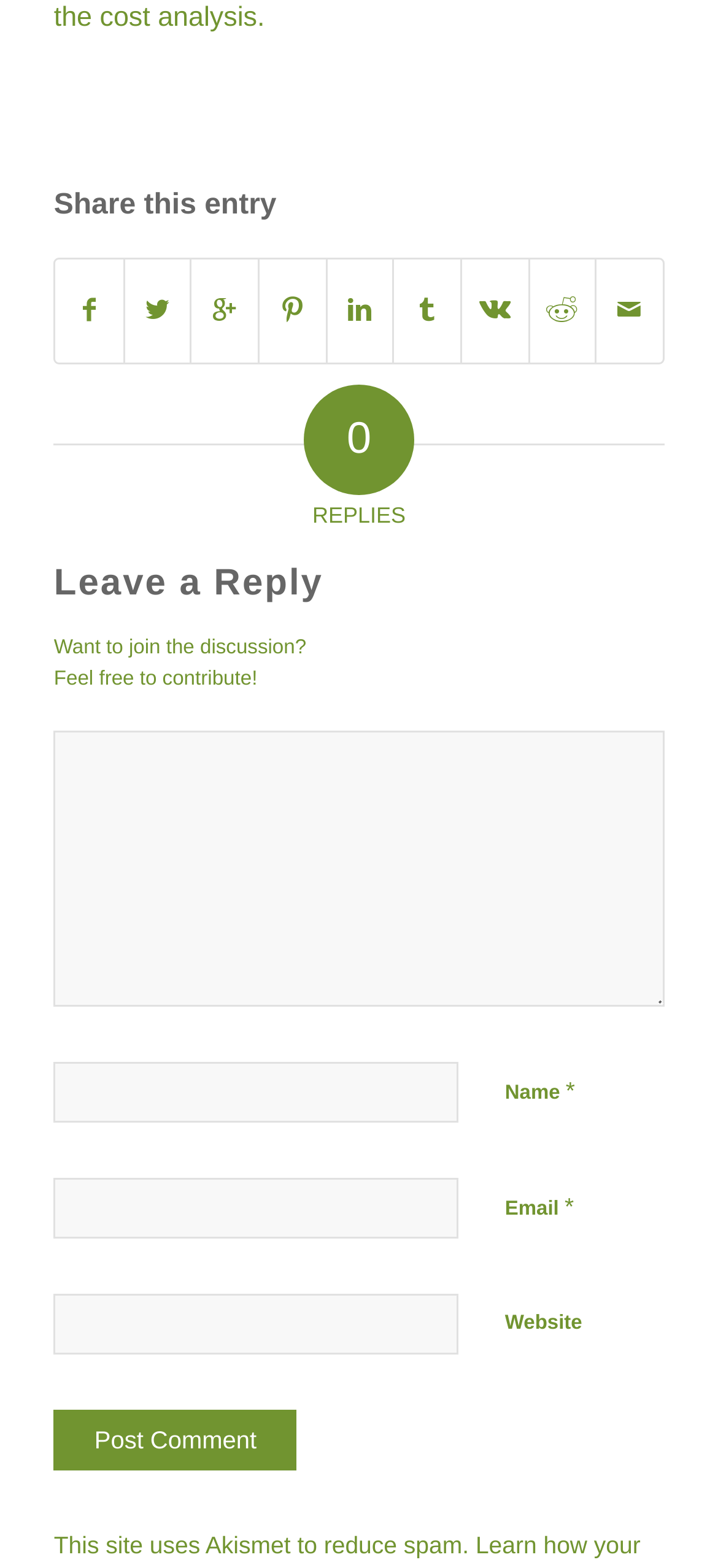Find the bounding box coordinates for the UI element that matches this description: "parent_node: Email * aria-describedby="email-notes" name="email"".

[0.075, 0.752, 0.639, 0.79]